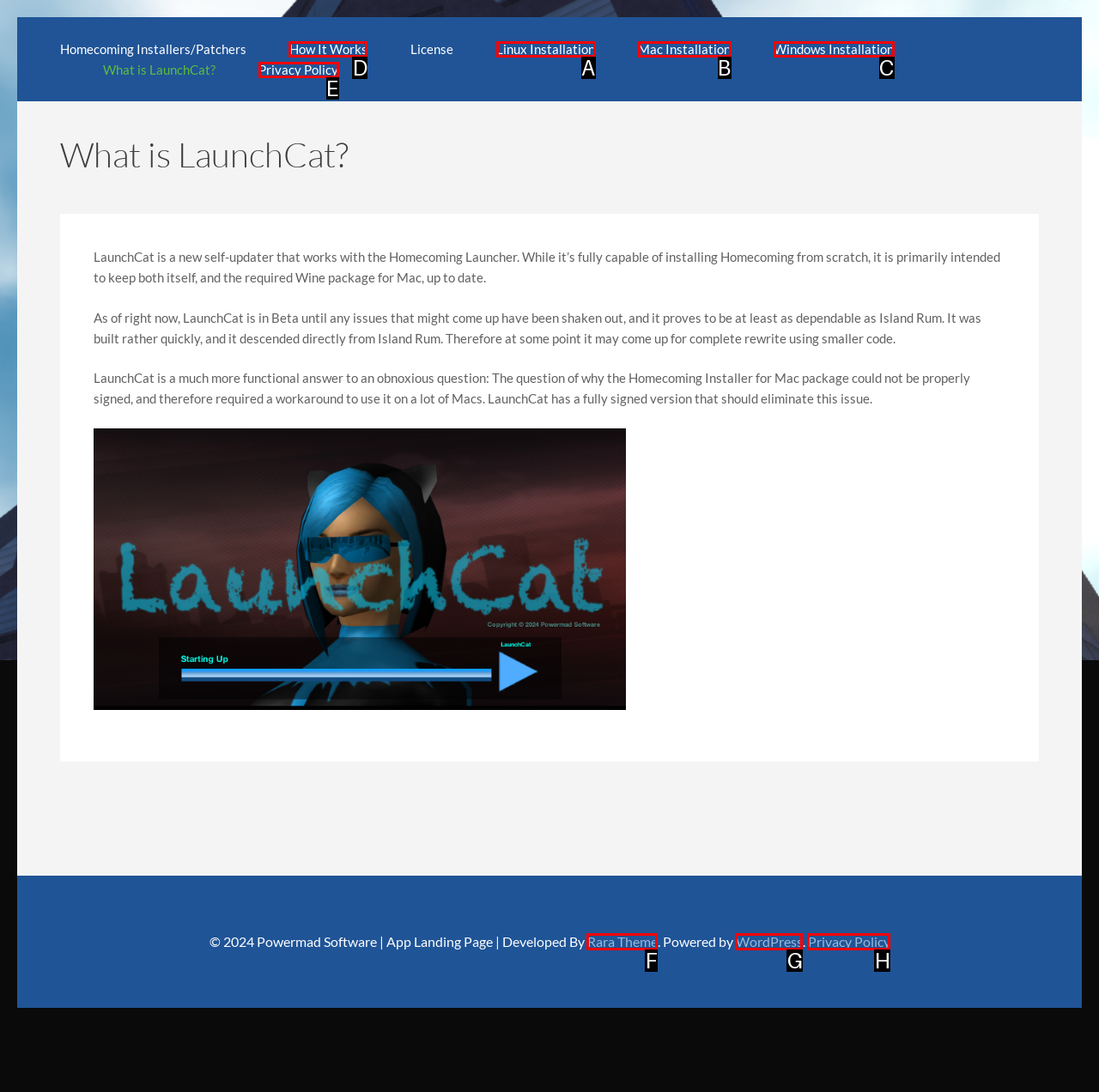Tell me which letter corresponds to the UI element that should be clicked to fulfill this instruction: Read about 'How It Works'
Answer using the letter of the chosen option directly.

D